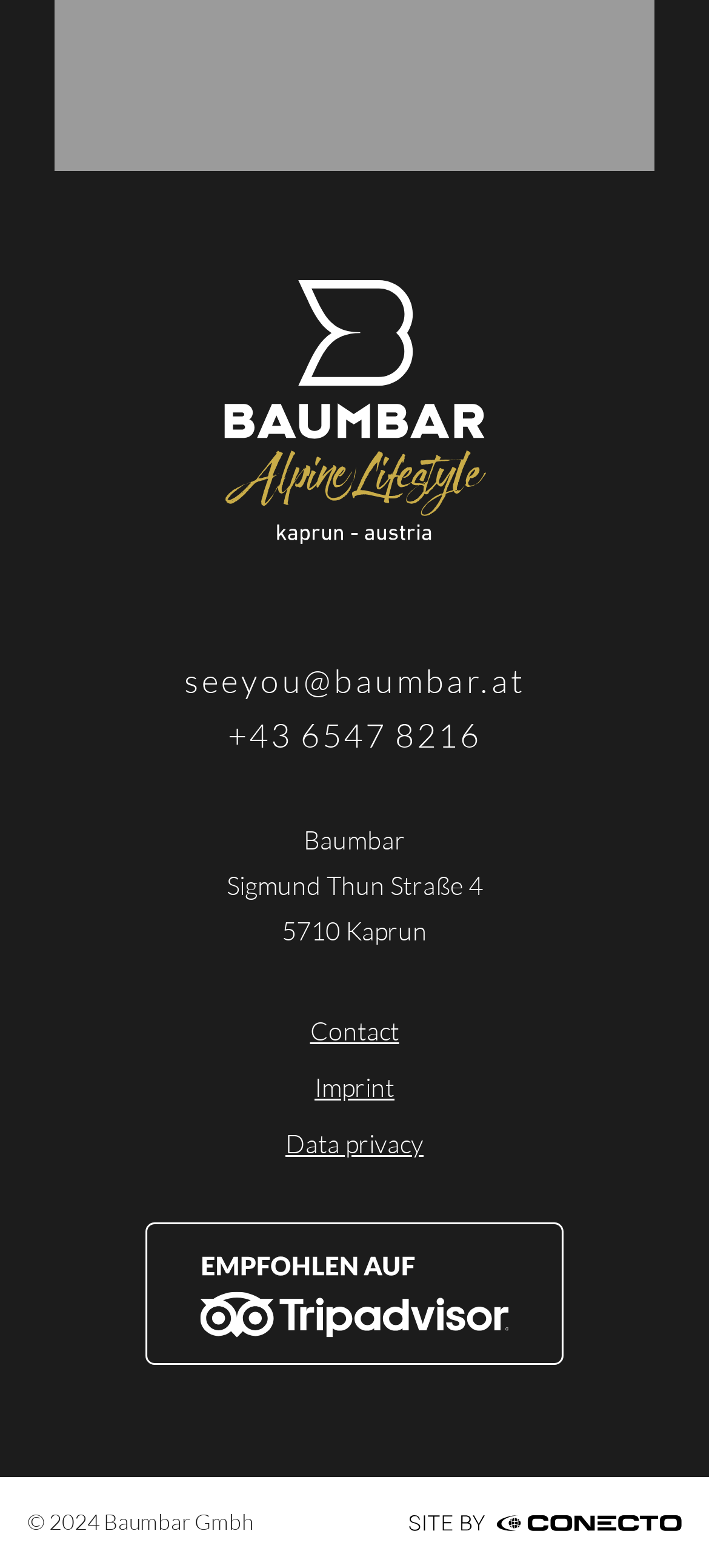What is the phone number of Baumbar?
Please answer the question with as much detail as possible using the screenshot.

I found the phone number by looking at the link element that contains the phone number '+43 6547 8216'. This element is located near the email address 'seeyou@baumbar.at'.